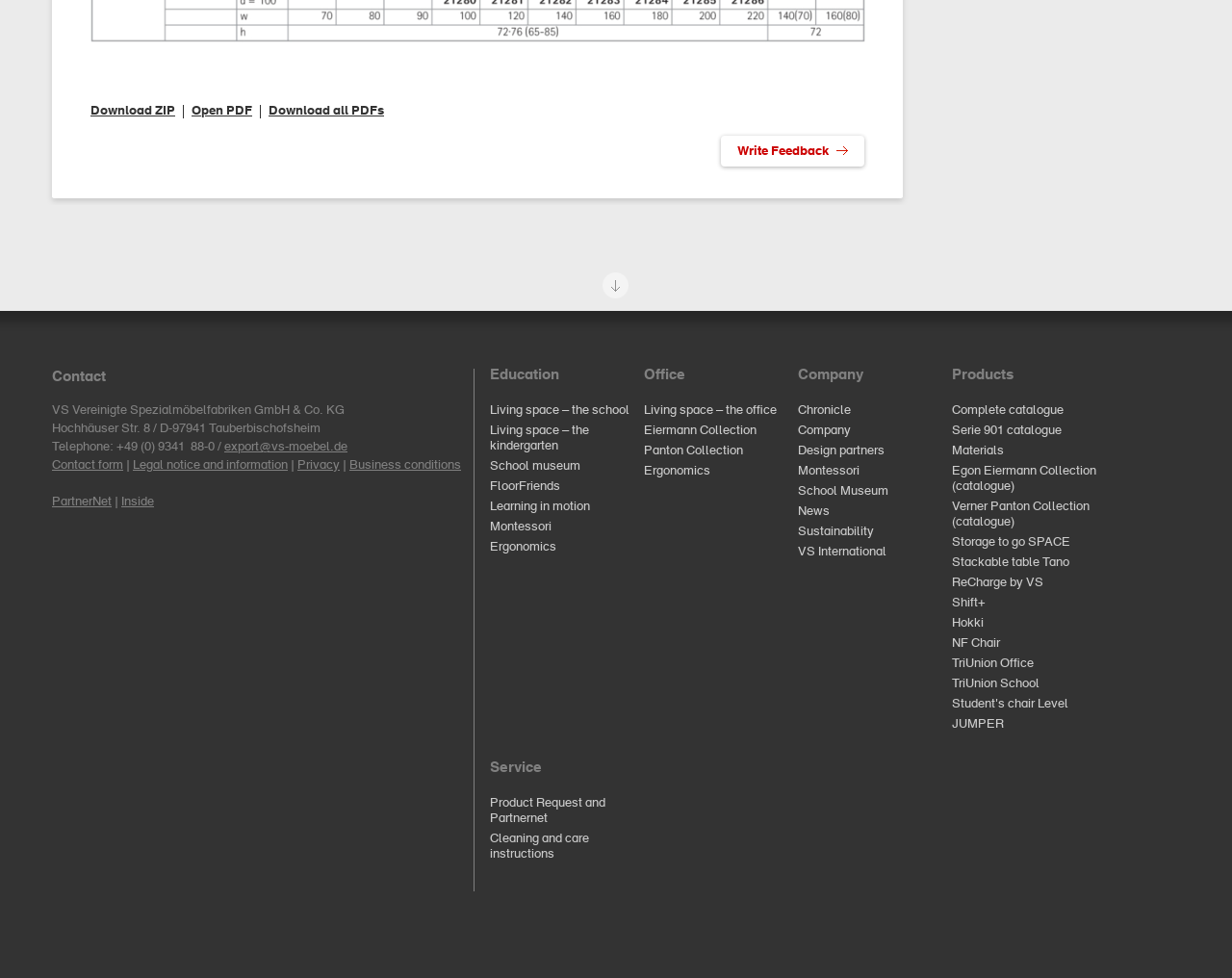Respond with a single word or phrase:
What is the address of VS Vereinigte Spezialmöbelfabriken GmbH & Co. KG?

Hochhäuser Str. 8 / D-97941 Tauberbischofsheim